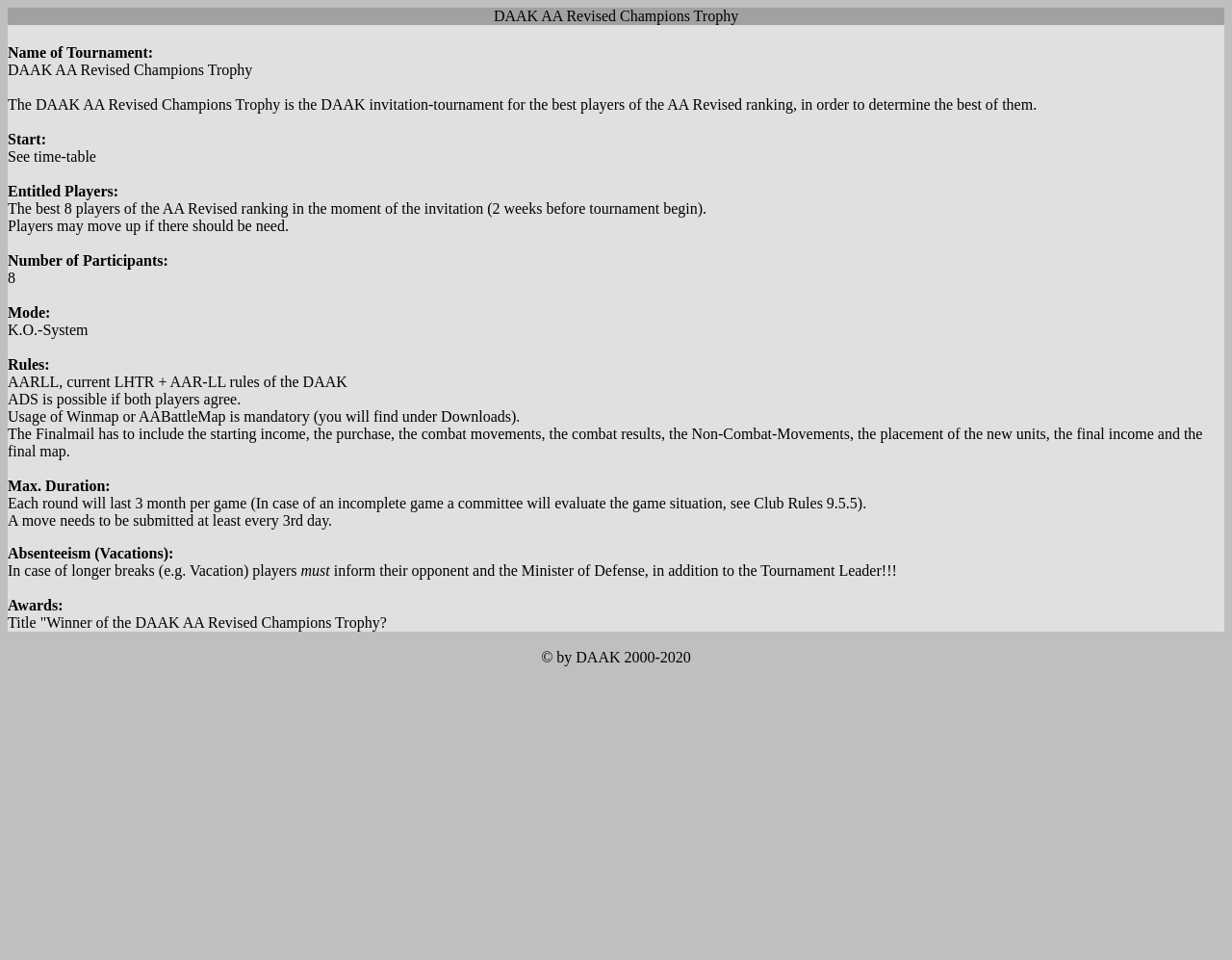What is the duration of each round?
Using the information from the image, give a concise answer in one word or a short phrase.

3 months